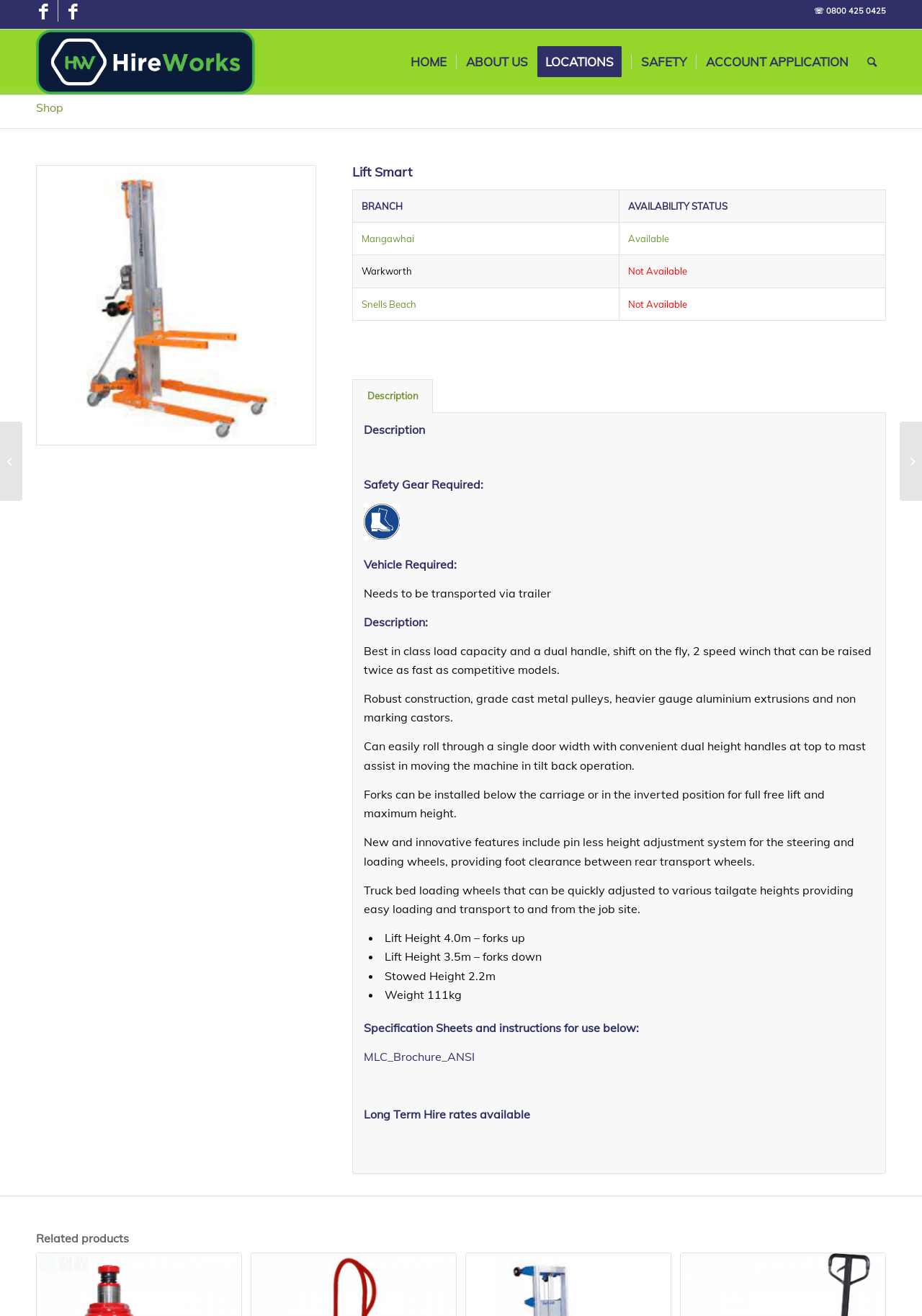Please identify the bounding box coordinates of the clickable element to fulfill the following instruction: "Read the description of the equipment". The coordinates should be four float numbers between 0 and 1, i.e., [left, top, right, bottom].

[0.382, 0.288, 0.47, 0.314]